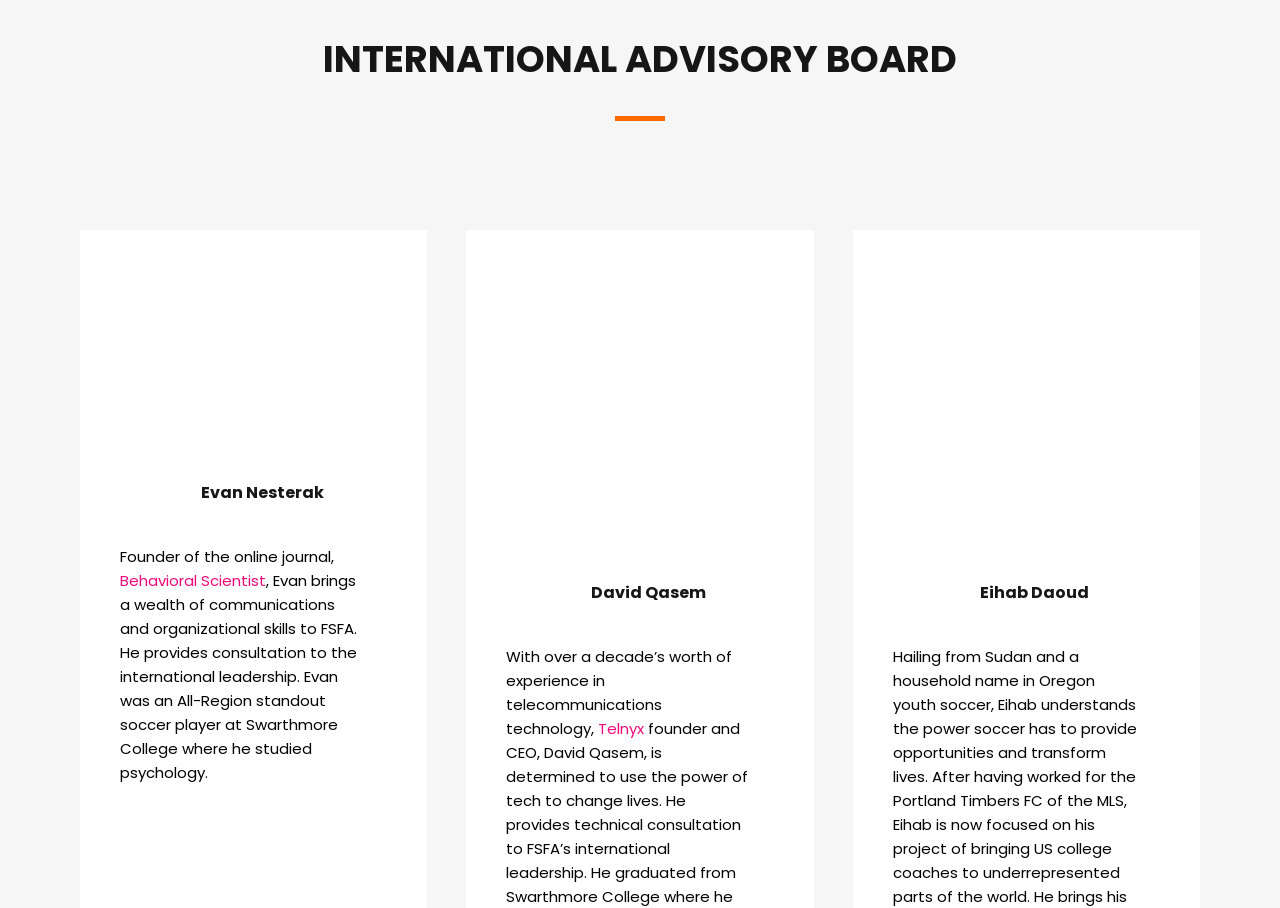Locate the UI element described by Telnyx and provide its bounding box coordinates. Use the format (top-left x, top-left y, bottom-right x, bottom-right y) with all values as floating point numbers between 0 and 1.

[0.467, 0.791, 0.503, 0.814]